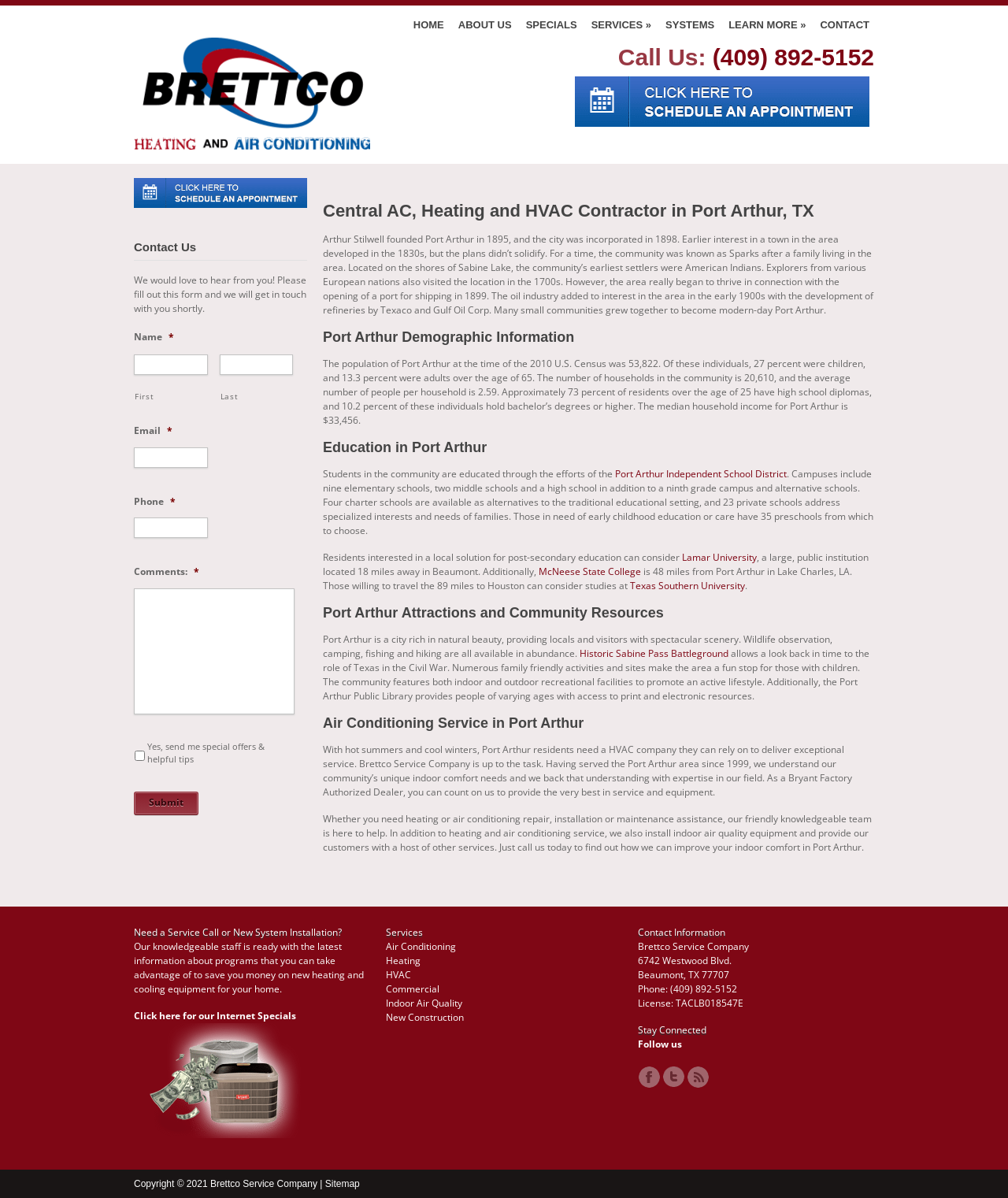From the given element description: "Historic Sabine Pass Battleground", find the bounding box for the UI element. Provide the coordinates as four float numbers between 0 and 1, in the order [left, top, right, bottom].

[0.575, 0.54, 0.723, 0.551]